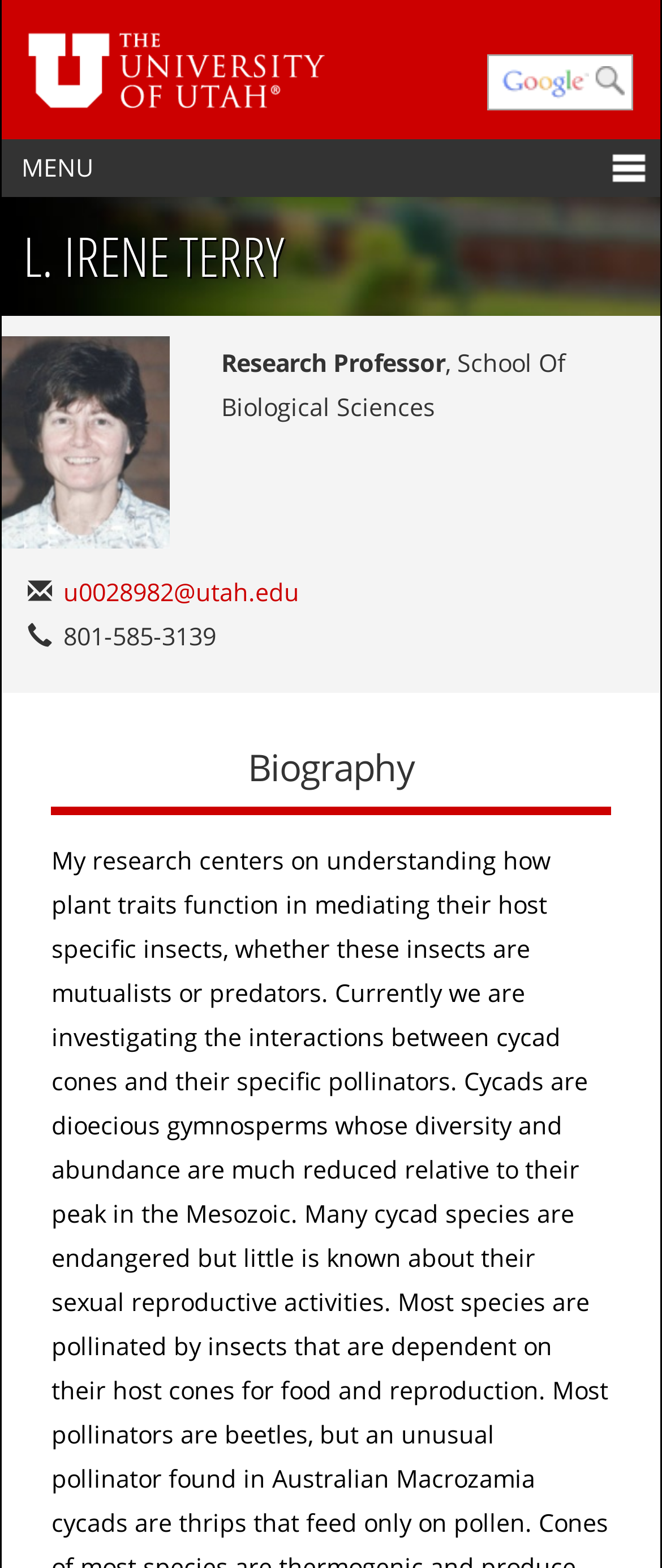What is the professor's name?
Using the visual information, answer the question in a single word or phrase.

L. IRENE TERRY